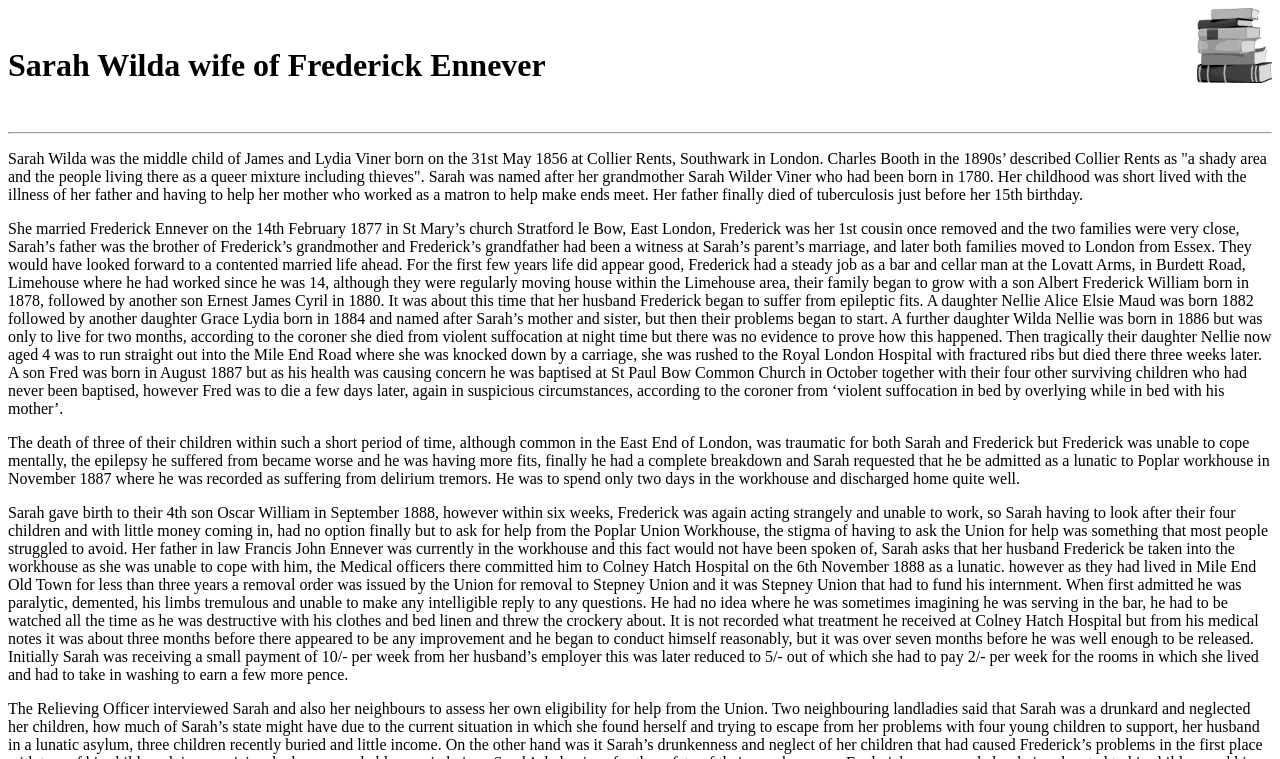Answer the question briefly using a single word or phrase: 
How much did Sarah Wilda receive from her husband's employer?

10/- per week